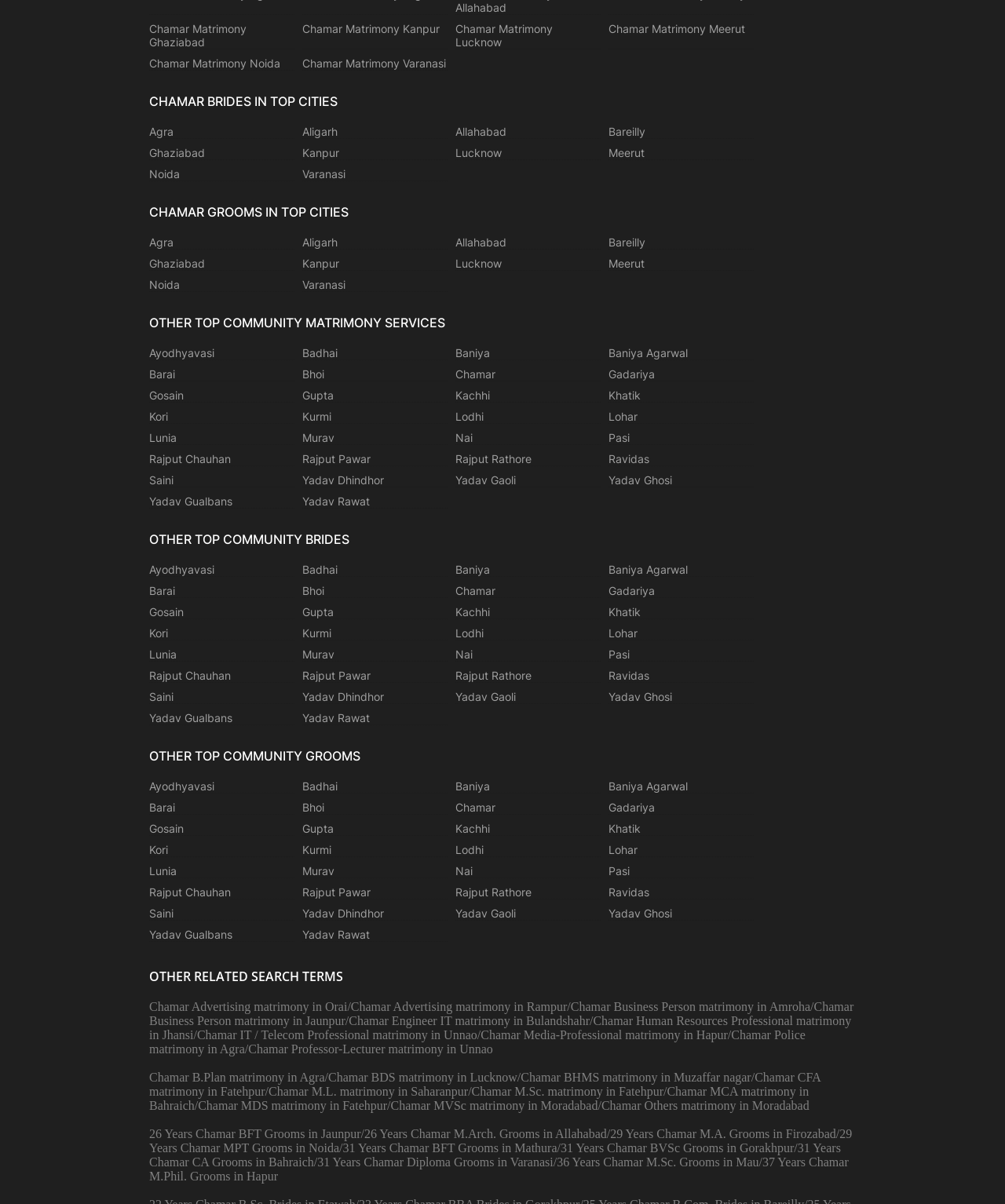Please find the bounding box coordinates of the section that needs to be clicked to achieve this instruction: "Click Chamar Matrimony Ghaziabad".

[0.148, 0.018, 0.293, 0.041]